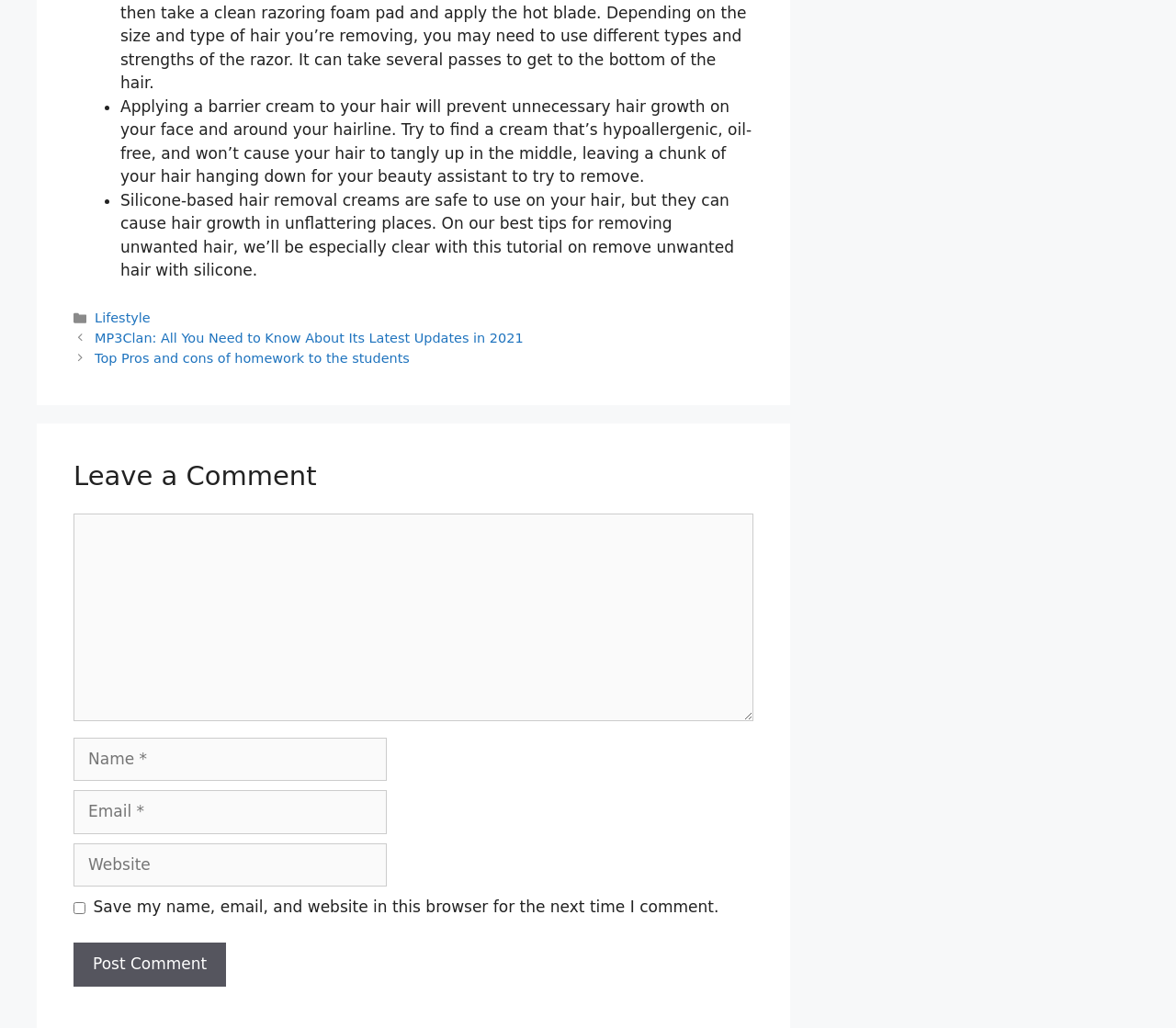Locate the bounding box coordinates of the element's region that should be clicked to carry out the following instruction: "Type your email in the 'Email' field". The coordinates need to be four float numbers between 0 and 1, i.e., [left, top, right, bottom].

[0.062, 0.769, 0.329, 0.811]